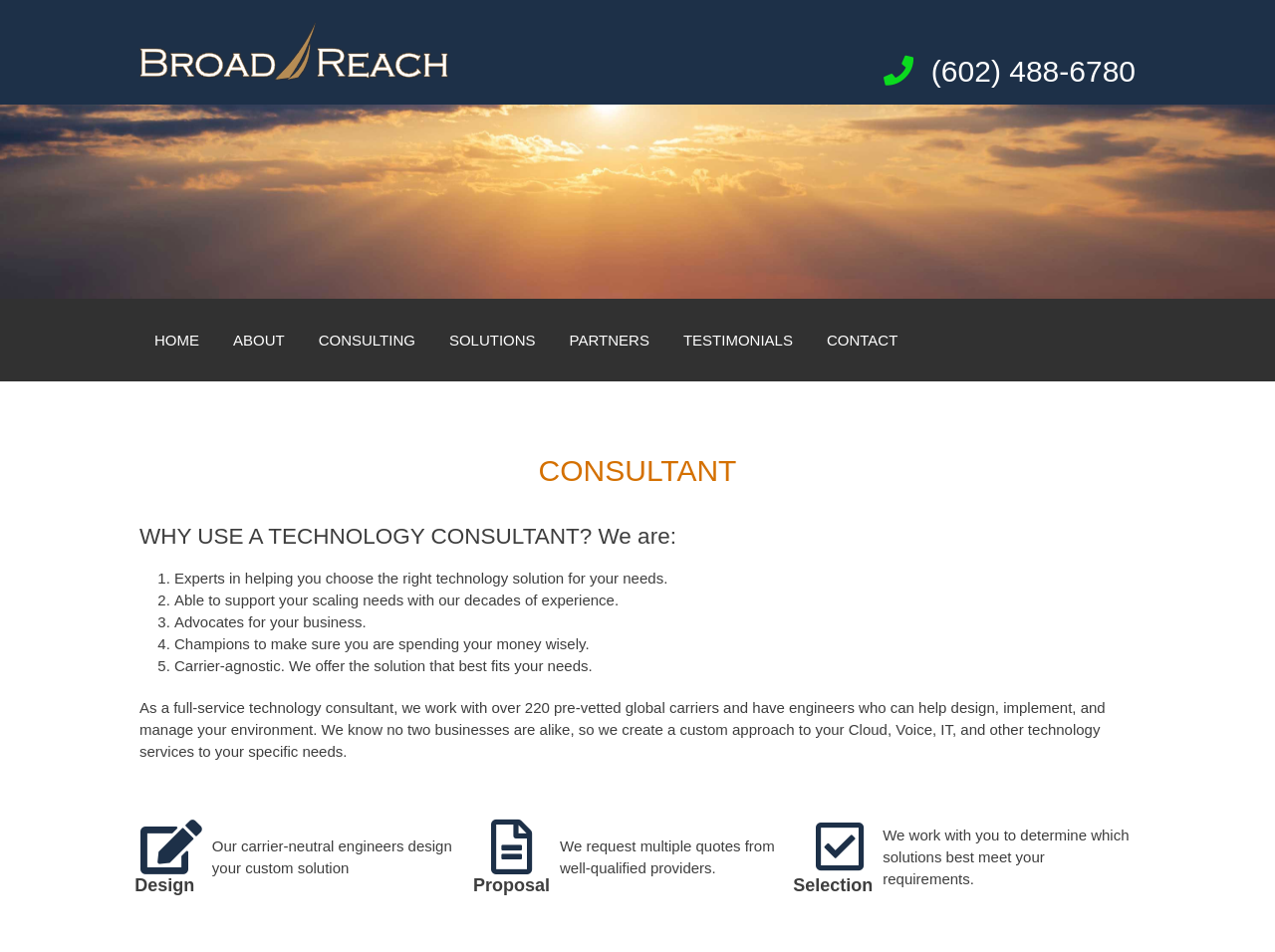Please specify the bounding box coordinates in the format (top-left x, top-left y, bottom-right x, bottom-right y), with values ranging from 0 to 1. Identify the bounding box for the UI component described as follows: (602) 488-6780

[0.73, 0.058, 0.891, 0.092]